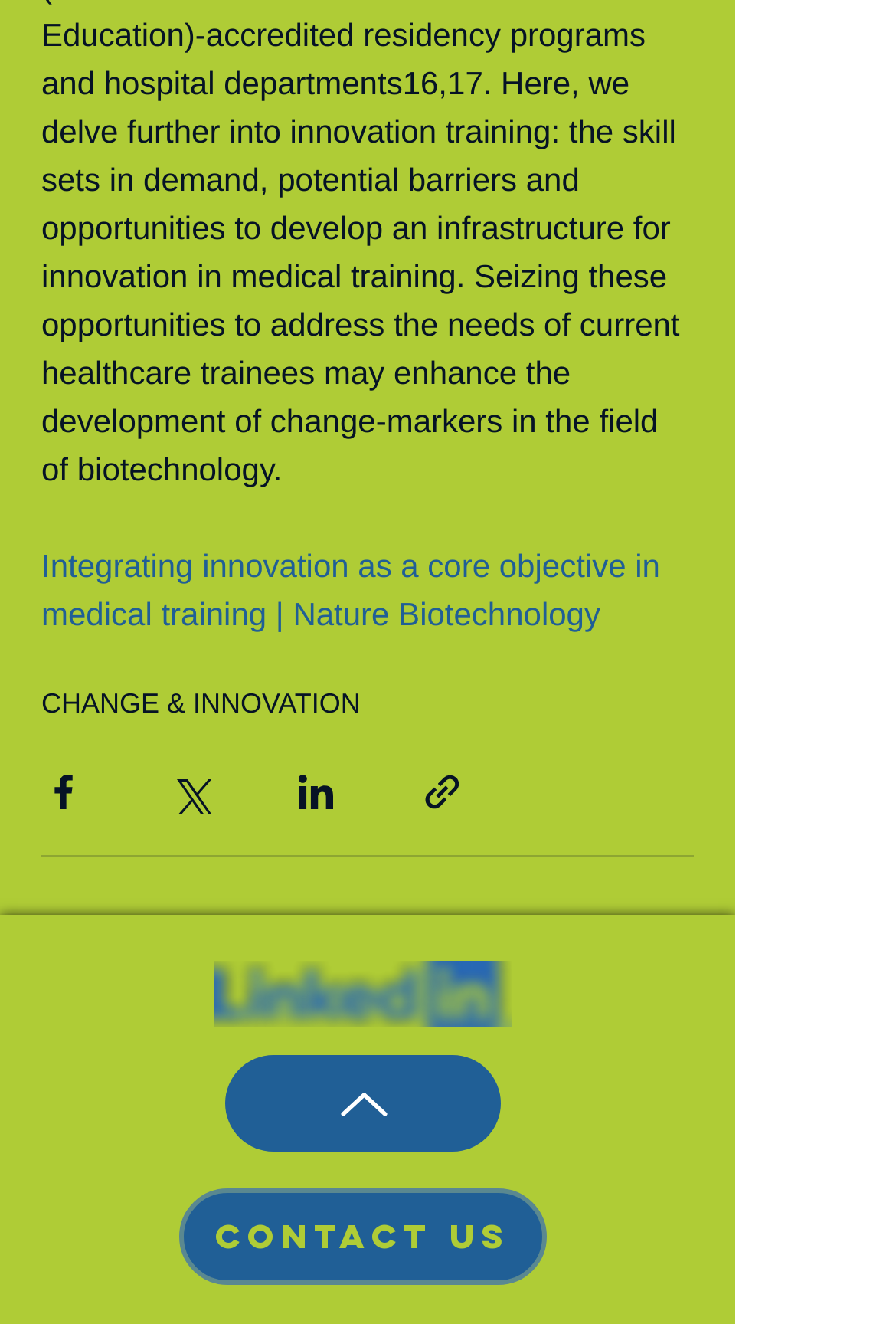What is the main topic of the webpage?
Your answer should be a single word or phrase derived from the screenshot.

Medical training innovation